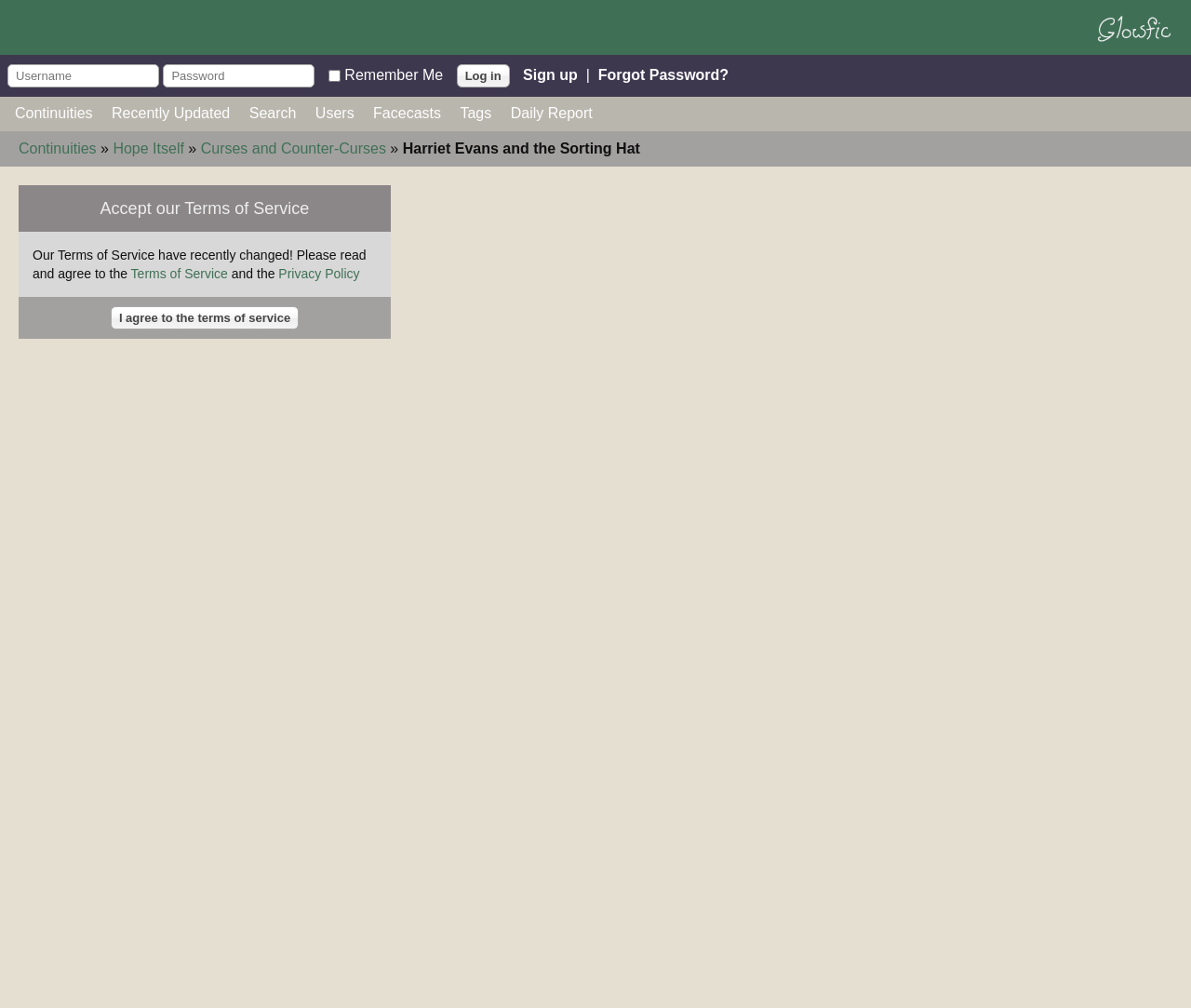Please identify the bounding box coordinates of the element I need to click to follow this instruction: "read terms of service".

[0.11, 0.264, 0.191, 0.279]